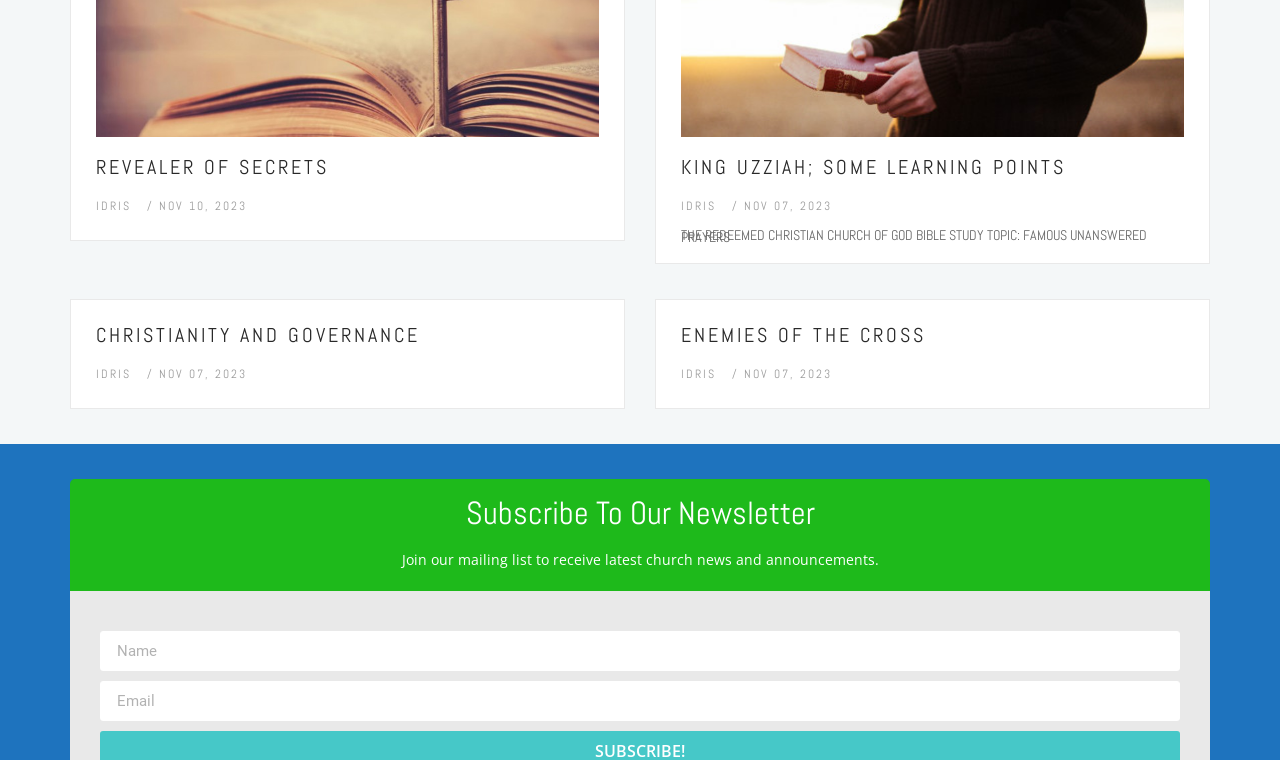Locate the bounding box coordinates of the area where you should click to accomplish the instruction: "click on the link 'CHRISTIANITY AND GOVERNANCE'".

[0.075, 0.424, 0.328, 0.458]